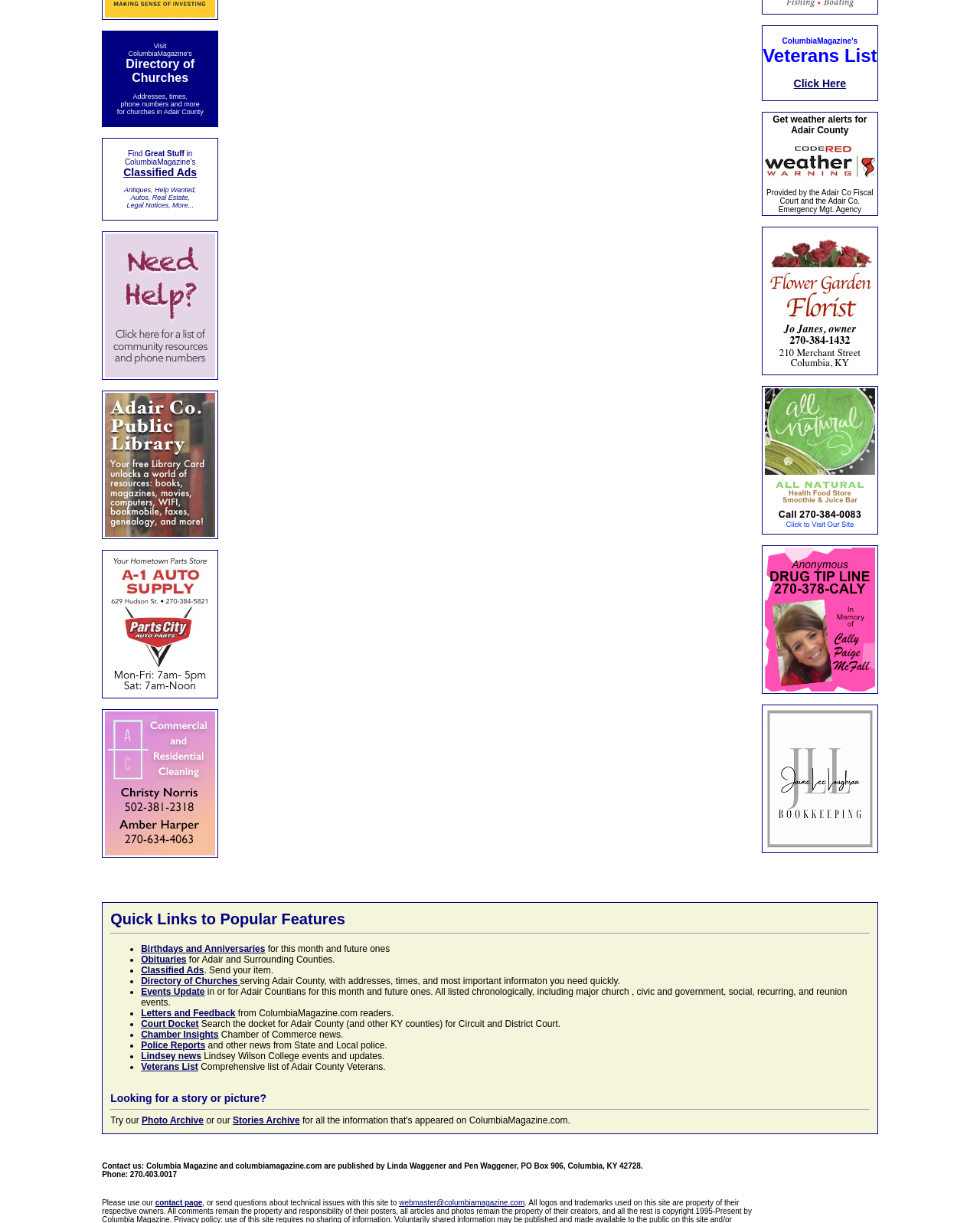Determine the bounding box for the described HTML element: "Find in articles". Ensure the coordinates are four float numbers between 0 and 1 in the format [left, top, right, bottom].

None